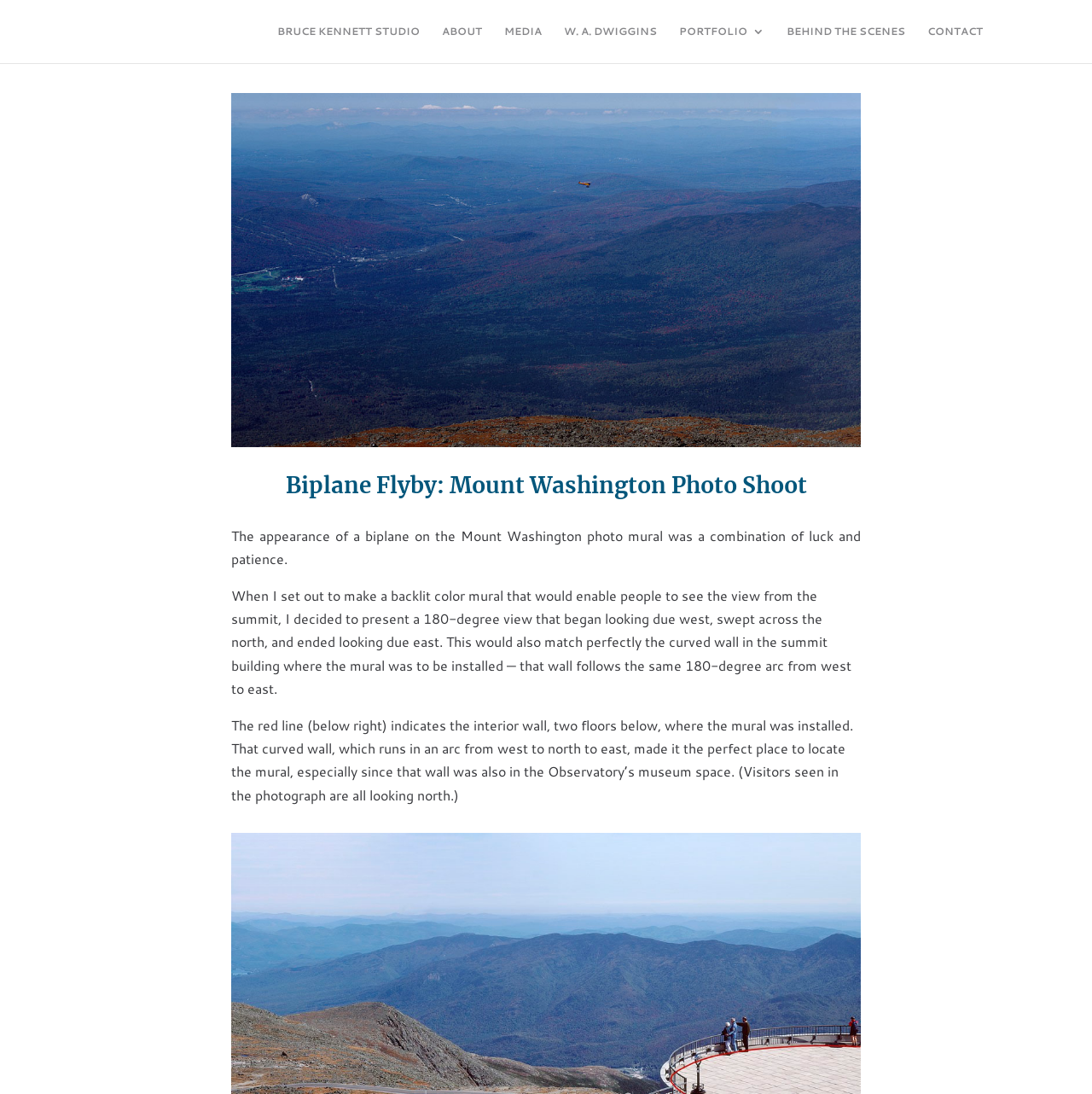Identify the bounding box coordinates for the UI element described as follows: BRUCE KENNETT STUDIO. Use the format (top-left x, top-left y, bottom-right x, bottom-right y) and ensure all values are floating point numbers between 0 and 1.

[0.254, 0.023, 0.384, 0.058]